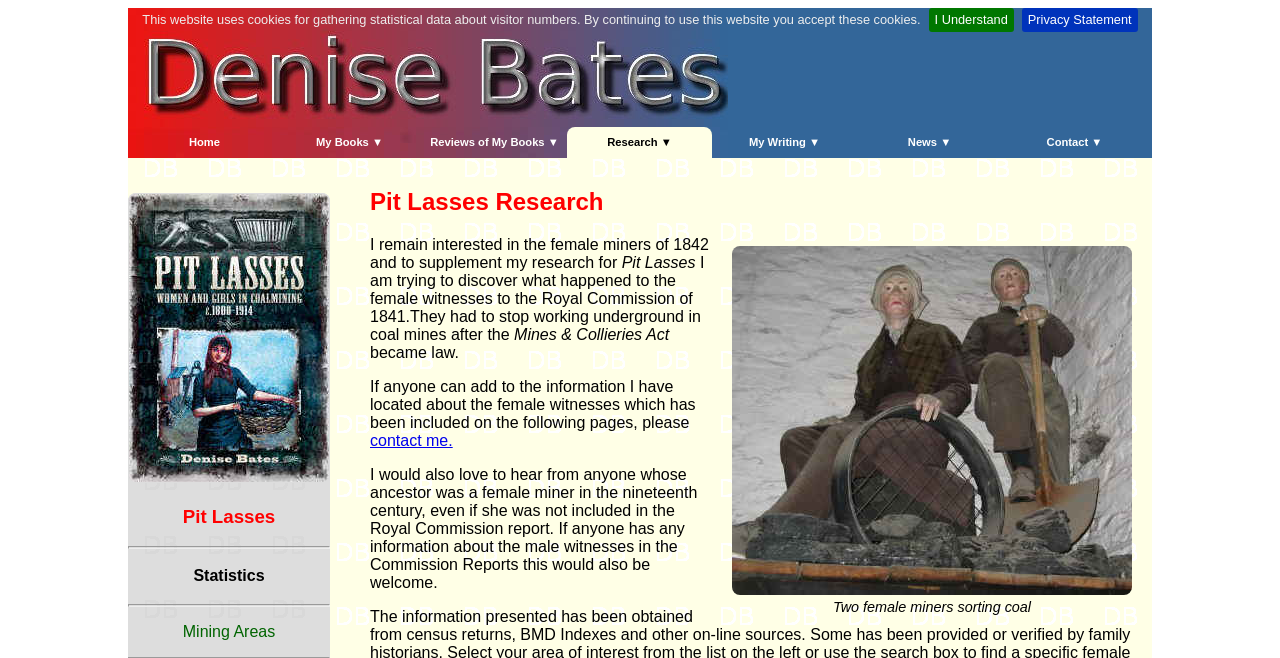Locate the coordinates of the bounding box for the clickable region that fulfills this instruction: "Read 'Pit Lasses' research".

[0.1, 0.769, 0.258, 0.802]